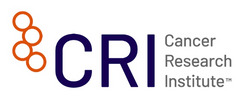Please answer the following question using a single word or phrase: 
What is the focus of the Cancer Research Institute?

Cancer research